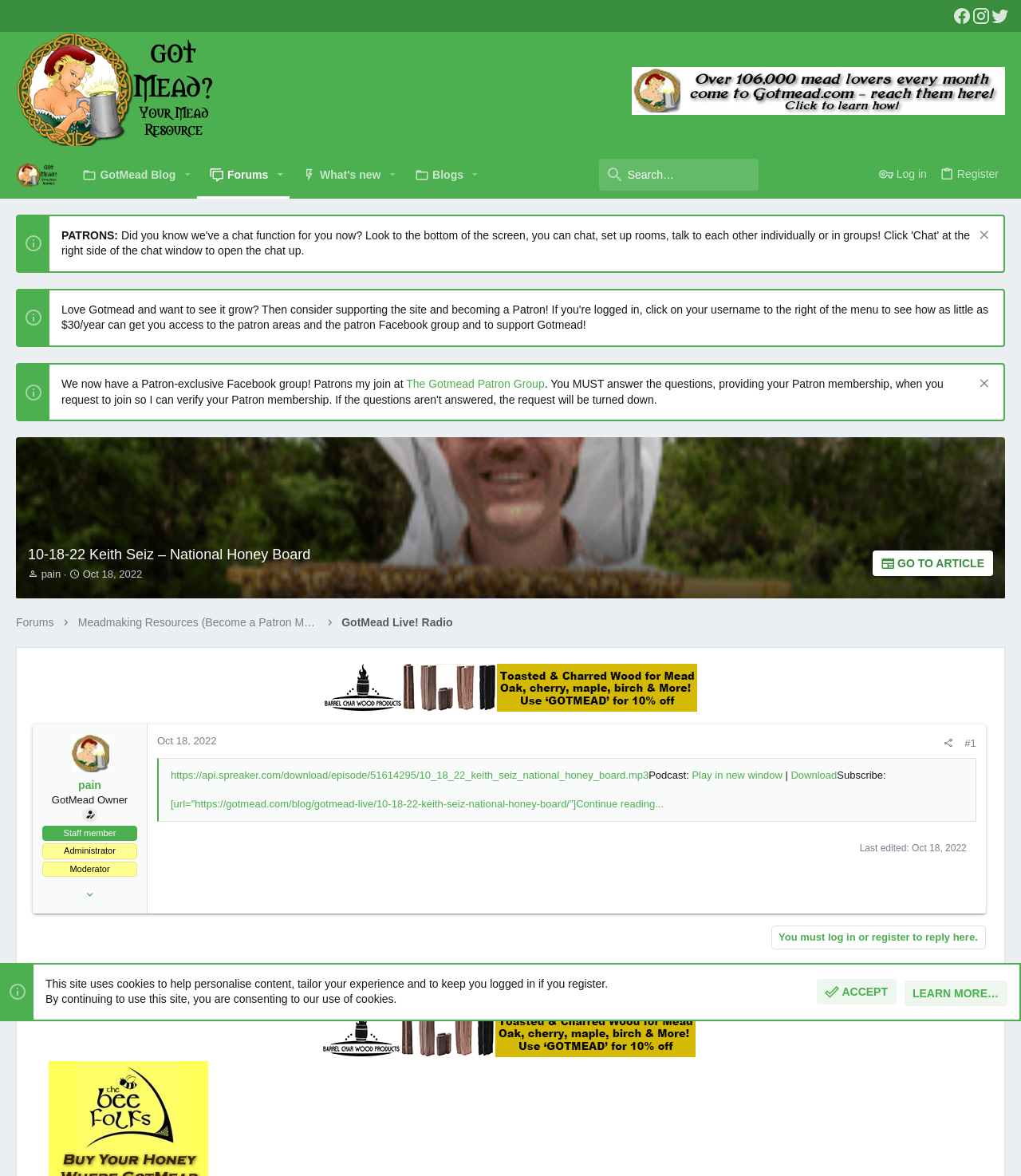What is the name of the radio show?
Answer the question with a single word or phrase derived from the image.

GotMead Live! Radio